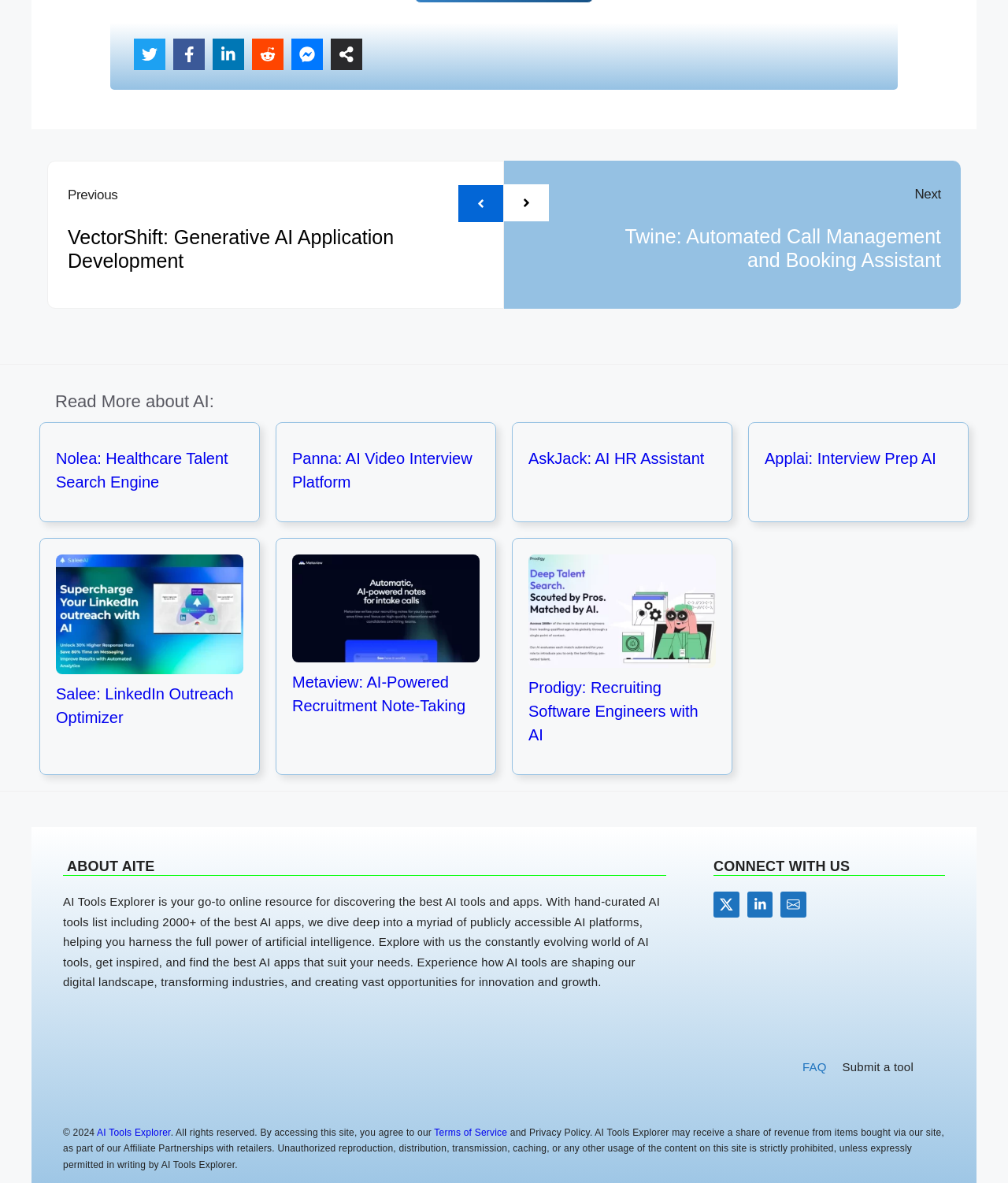Locate the bounding box coordinates of the item that should be clicked to fulfill the instruction: "Follow Us on Twitter".

[0.708, 0.754, 0.733, 0.776]